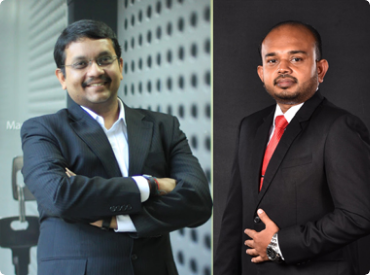Please answer the following question as detailed as possible based on the image: 
How many people are in the image?

The caption describes the image as featuring two professionals posing confidently in formal attire, which indicates that there are two people in the image.